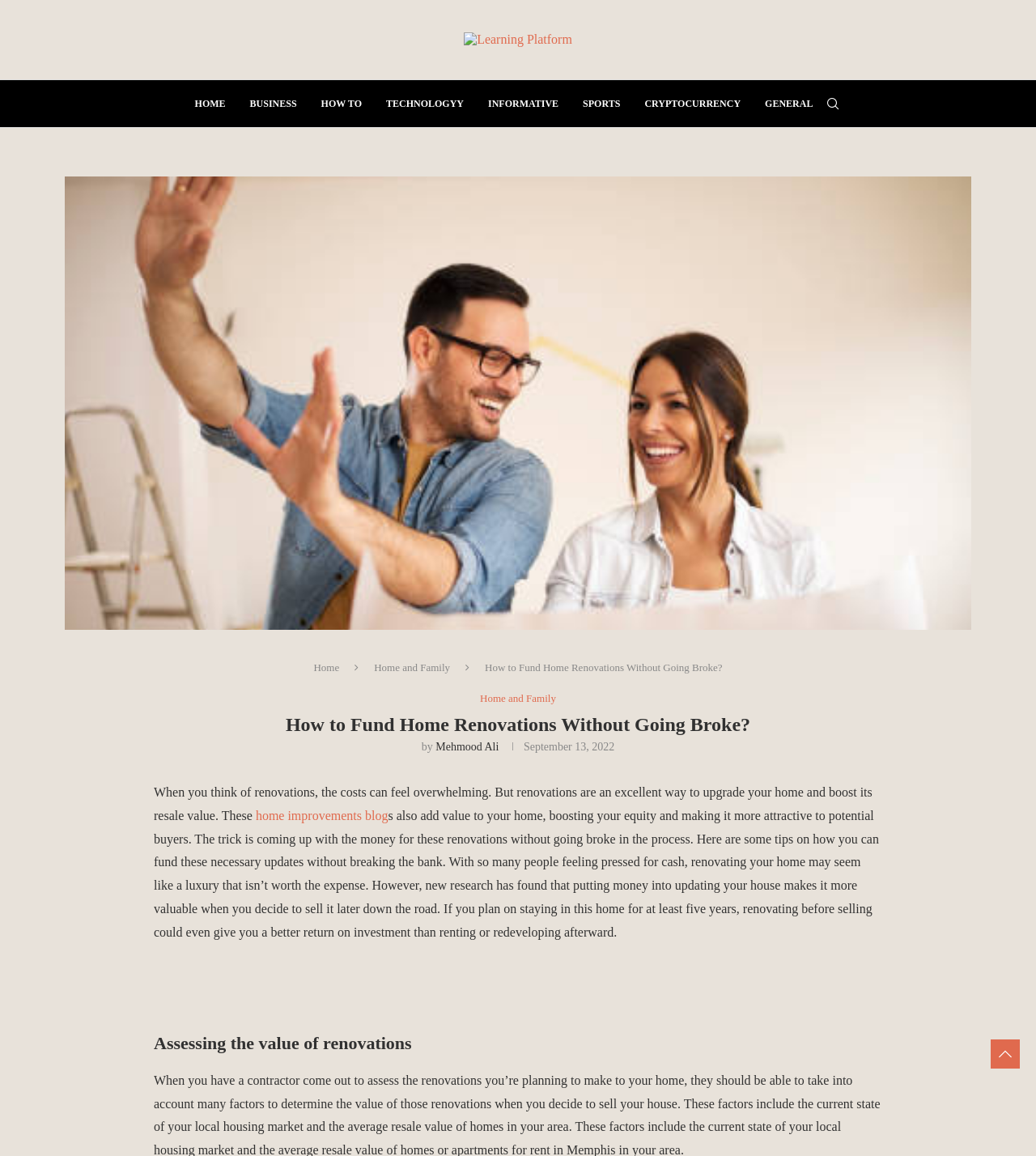Please provide a one-word or short phrase answer to the question:
What is the topic of the article?

Home Renovations